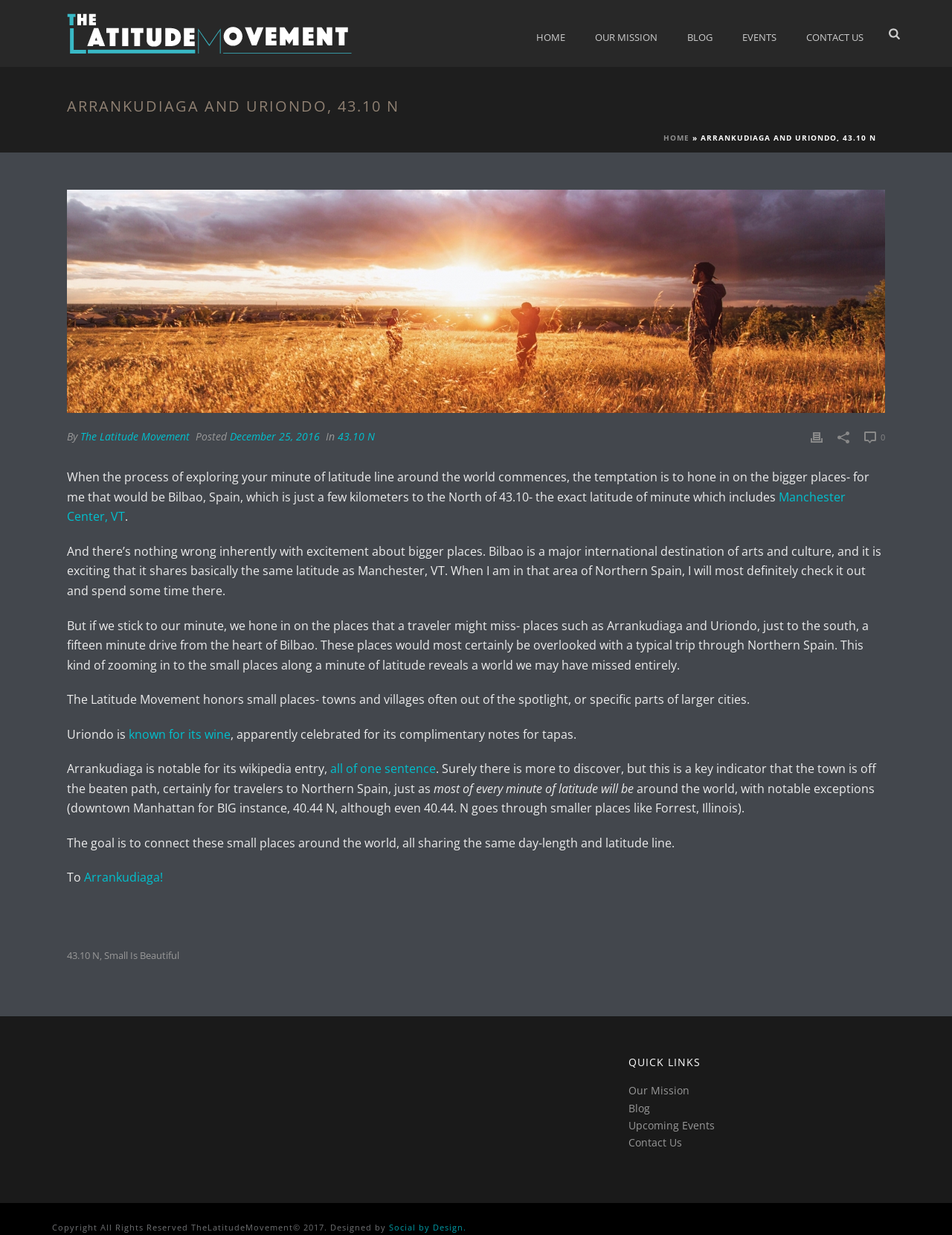Refer to the image and answer the question with as much detail as possible: Who designed the website?

I found the answer by looking at the footer of the webpage, which mentions 'Copyright All Rights Reserved TheLatitudeMovement 2017. Designed by Social by Design.' This indicates that the website was designed by a company called Social by Design.